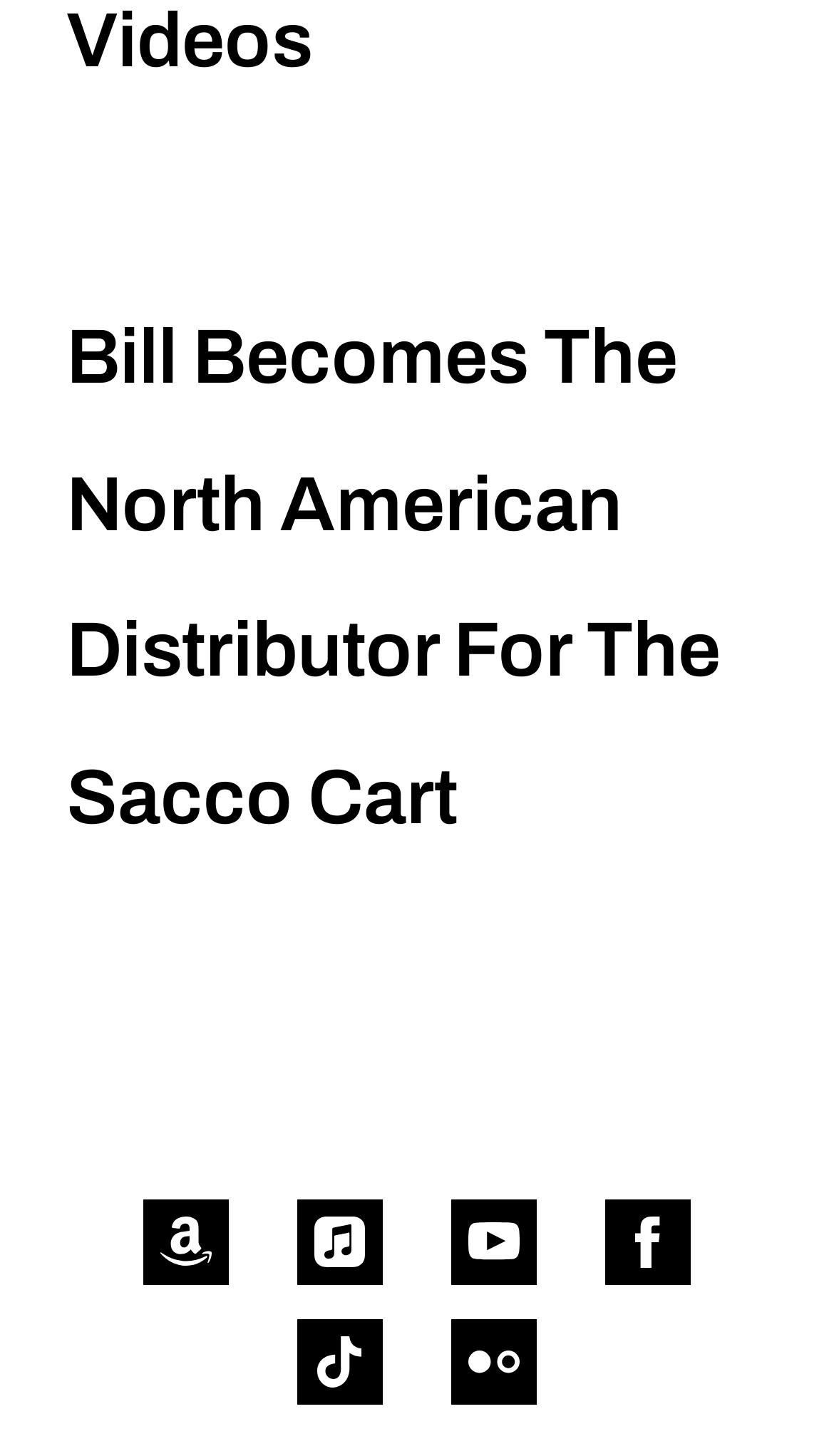Carefully examine the image and provide an in-depth answer to the question: How many social media links are present?

There are five social media links present on the webpage, which are Amazon, Apple Music, YouTube, Facebook, and TikTok, each with an accompanying image.